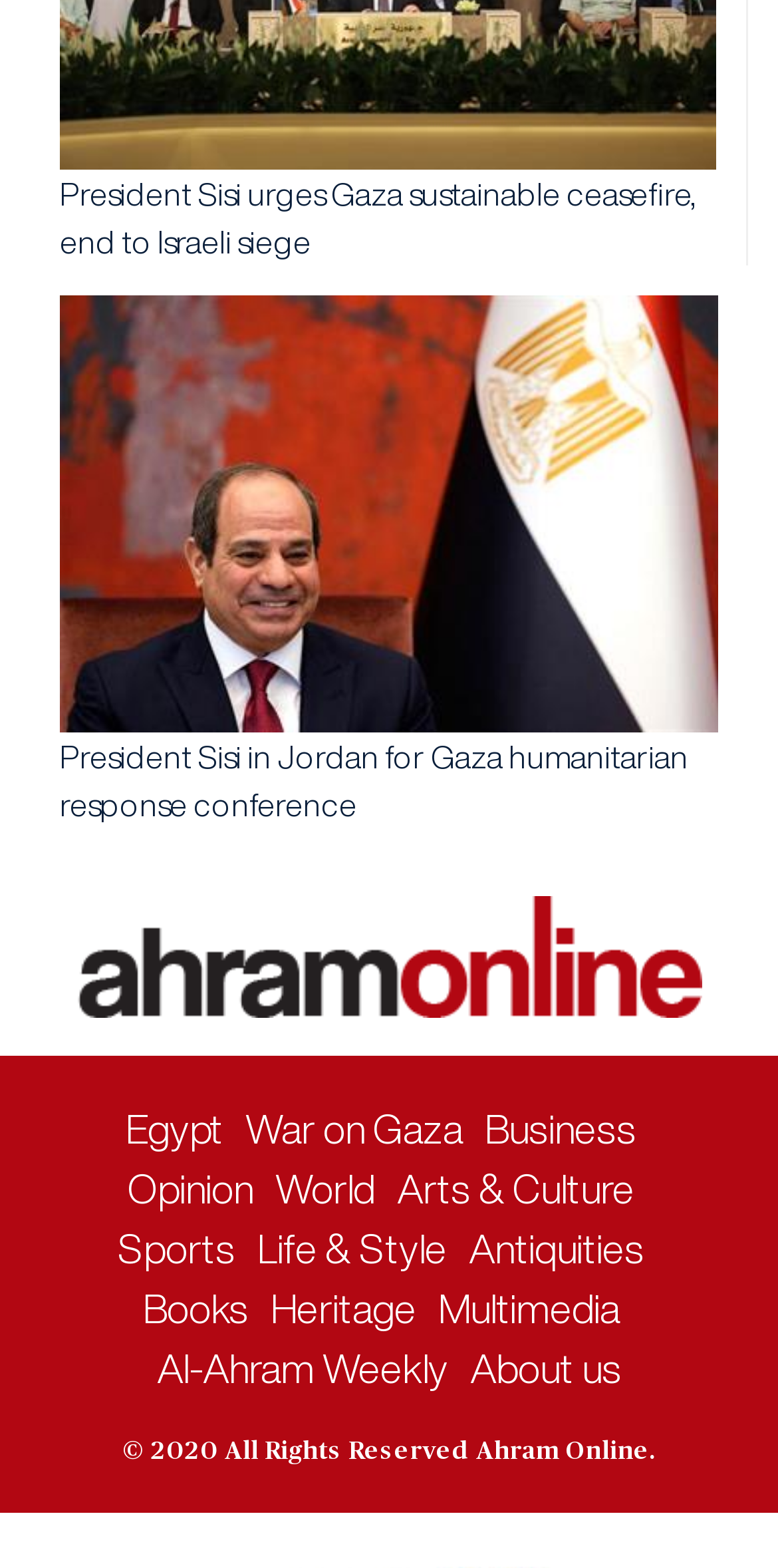Identify the bounding box coordinates for the UI element described as follows: "Books". Ensure the coordinates are four float numbers between 0 and 1, formatted as [left, top, right, bottom].

[0.183, 0.821, 0.319, 0.848]